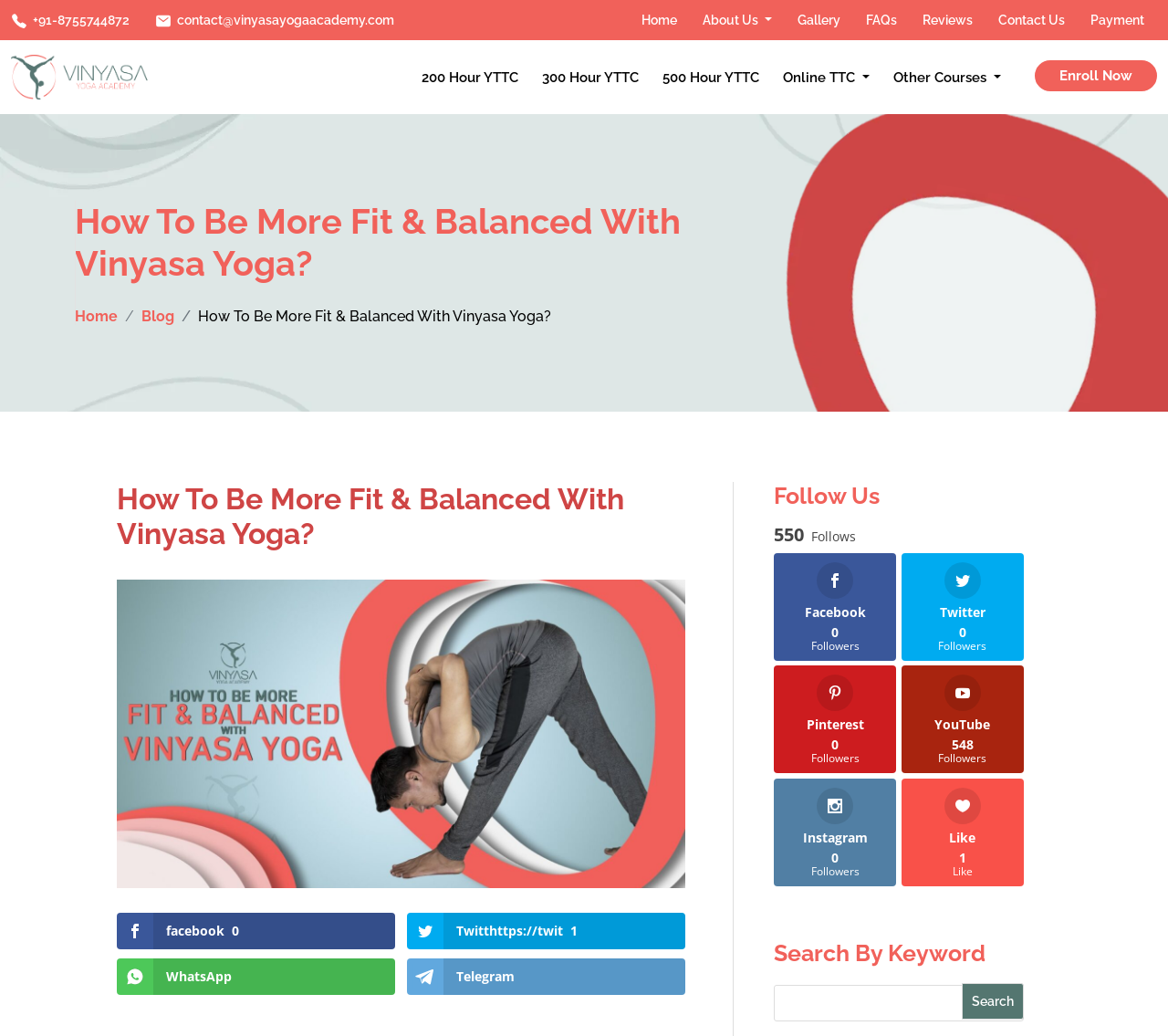From the webpage screenshot, predict the bounding box coordinates (top-left x, top-left y, bottom-right x, bottom-right y) for the UI element described here: Like 1 Like

[0.772, 0.751, 0.877, 0.855]